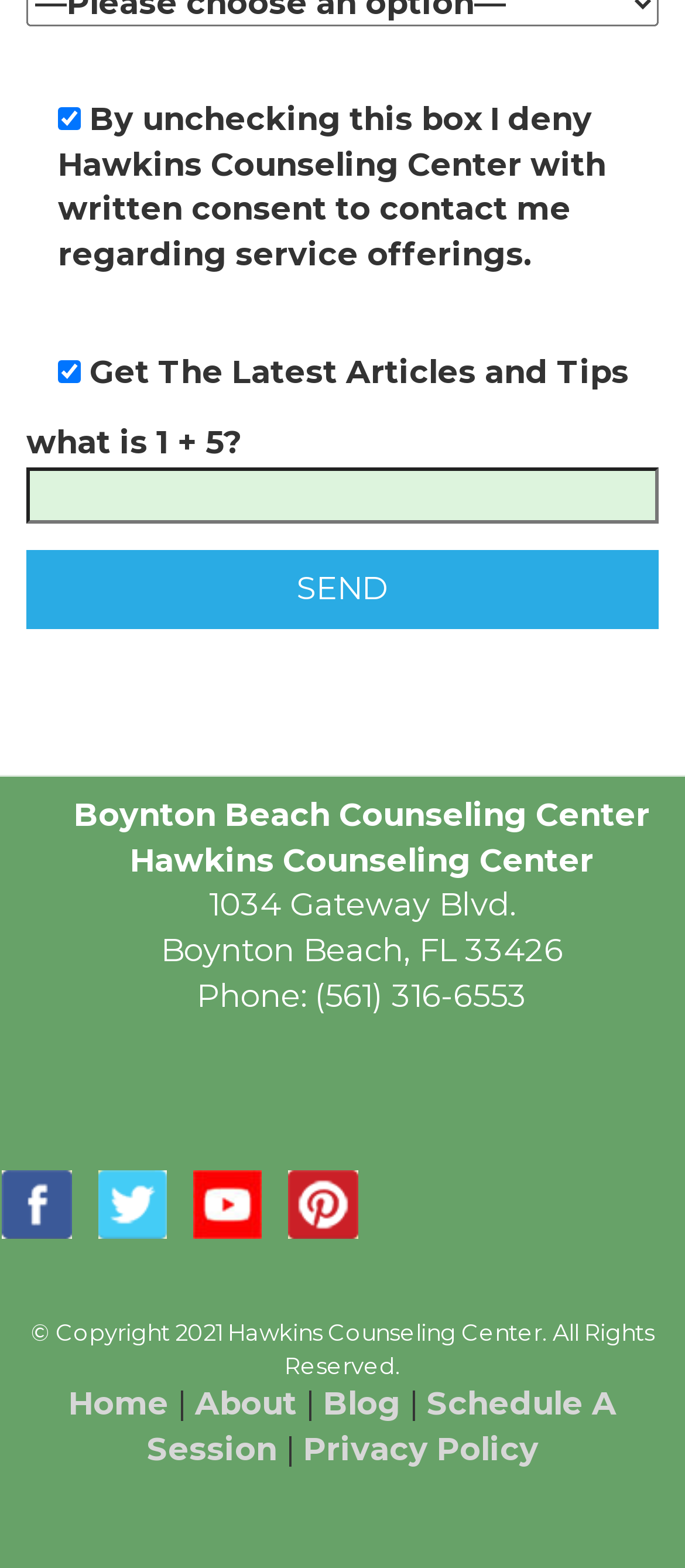Locate the bounding box coordinates of the element that needs to be clicked to carry out the instruction: "Enter text in the 'what is 1 + 5?' field". The coordinates should be given as four float numbers ranging from 0 to 1, i.e., [left, top, right, bottom].

[0.038, 0.298, 0.962, 0.334]